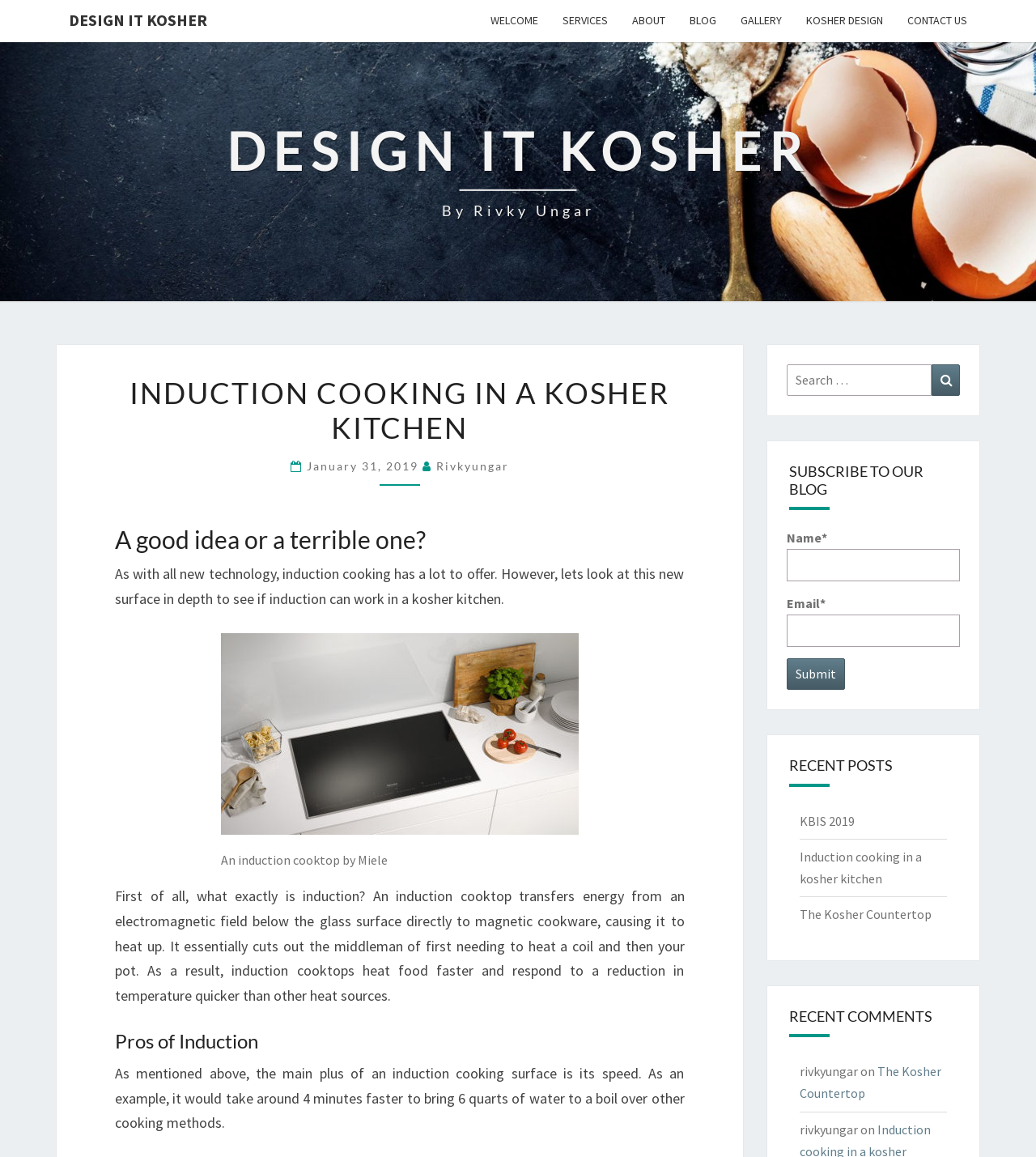What is the author's name of the blog post? Based on the image, give a response in one word or a short phrase.

Rivky Ungar